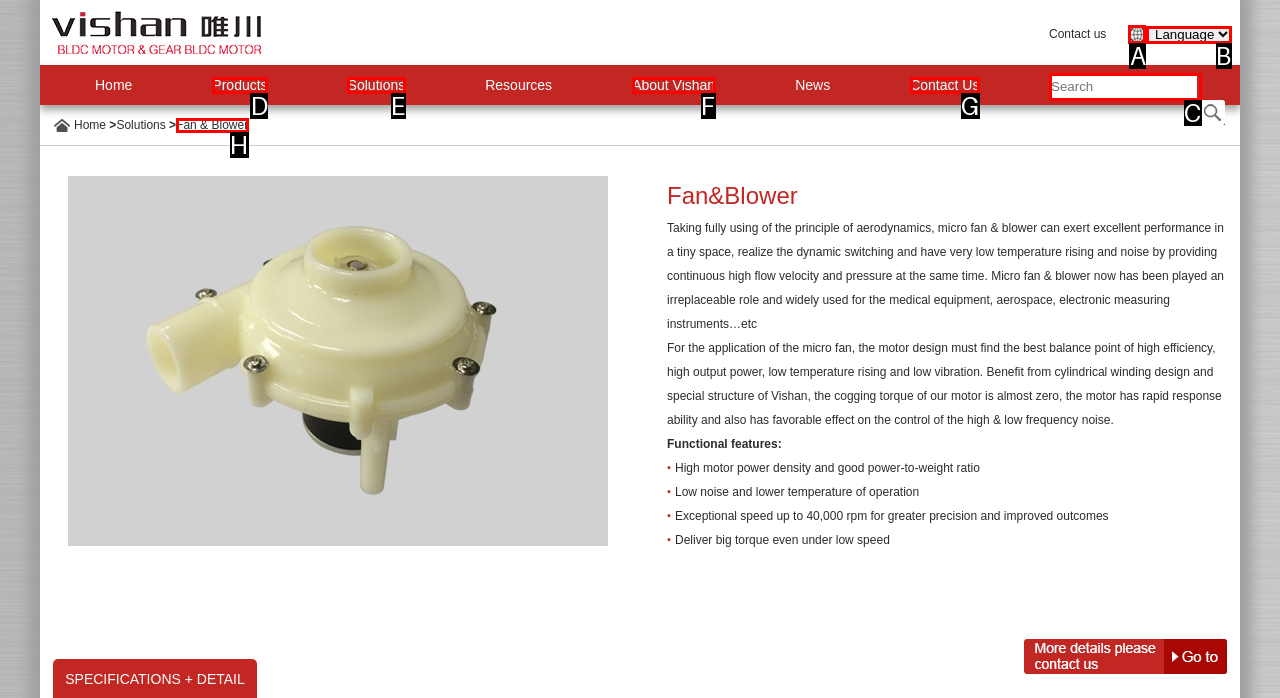Identify the appropriate lettered option to execute the following task: Click on the image at the top-right corner
Respond with the letter of the selected choice.

A